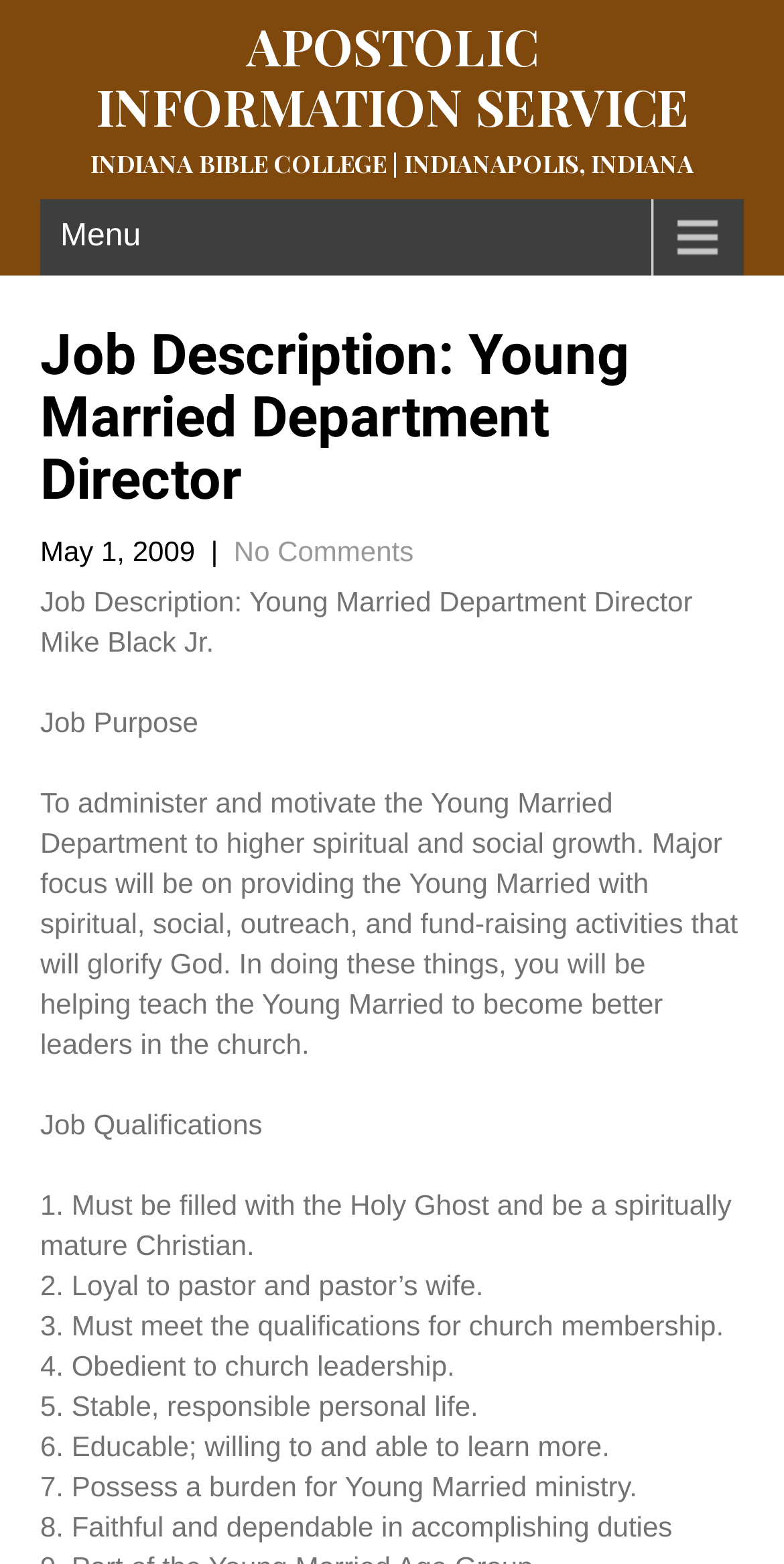Identify the bounding box coordinates for the UI element described as: "Menu".

[0.051, 0.127, 0.949, 0.176]